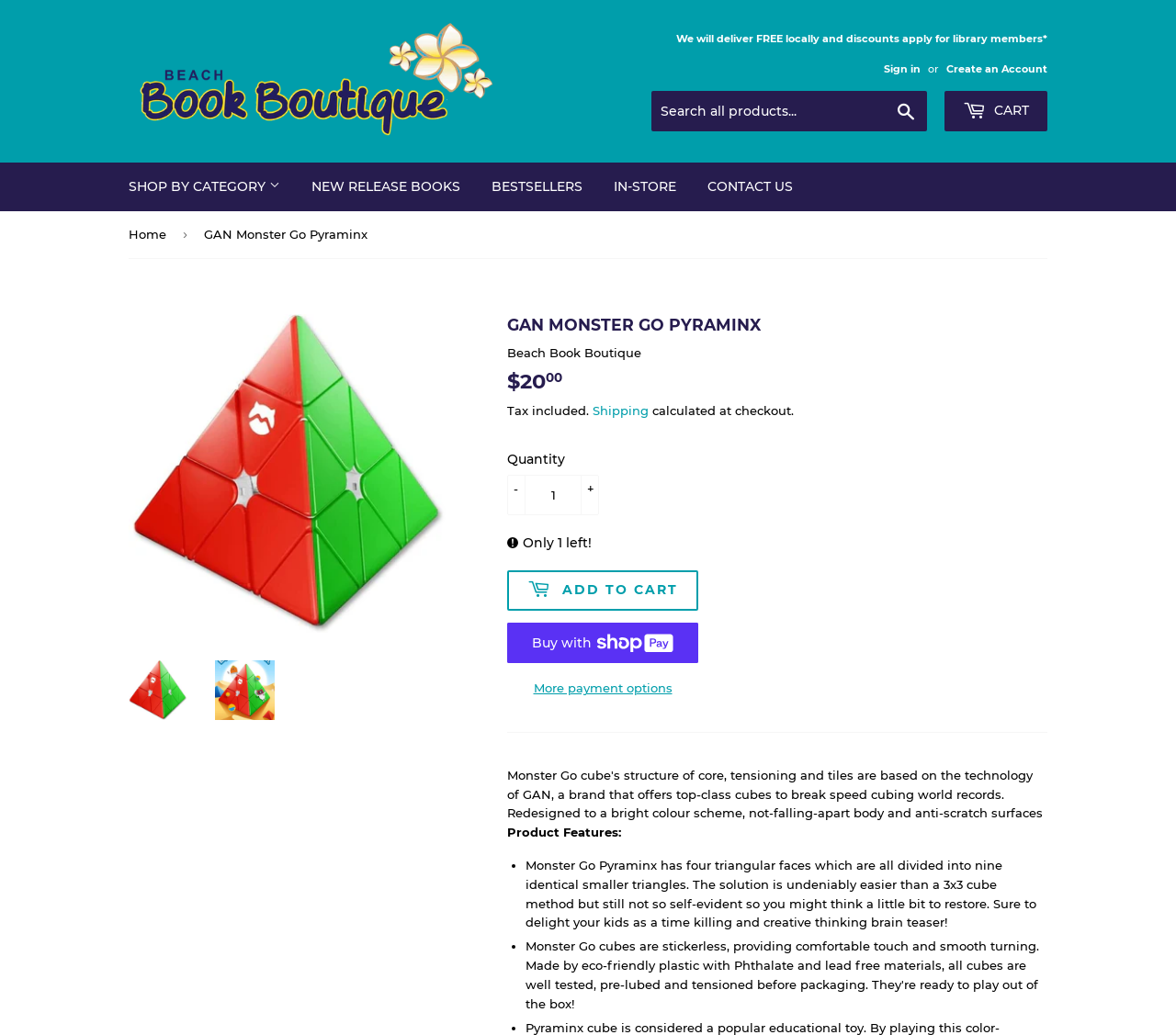Can you identify and provide the main heading of the webpage?

GAN MONSTER GO PYRAMINX